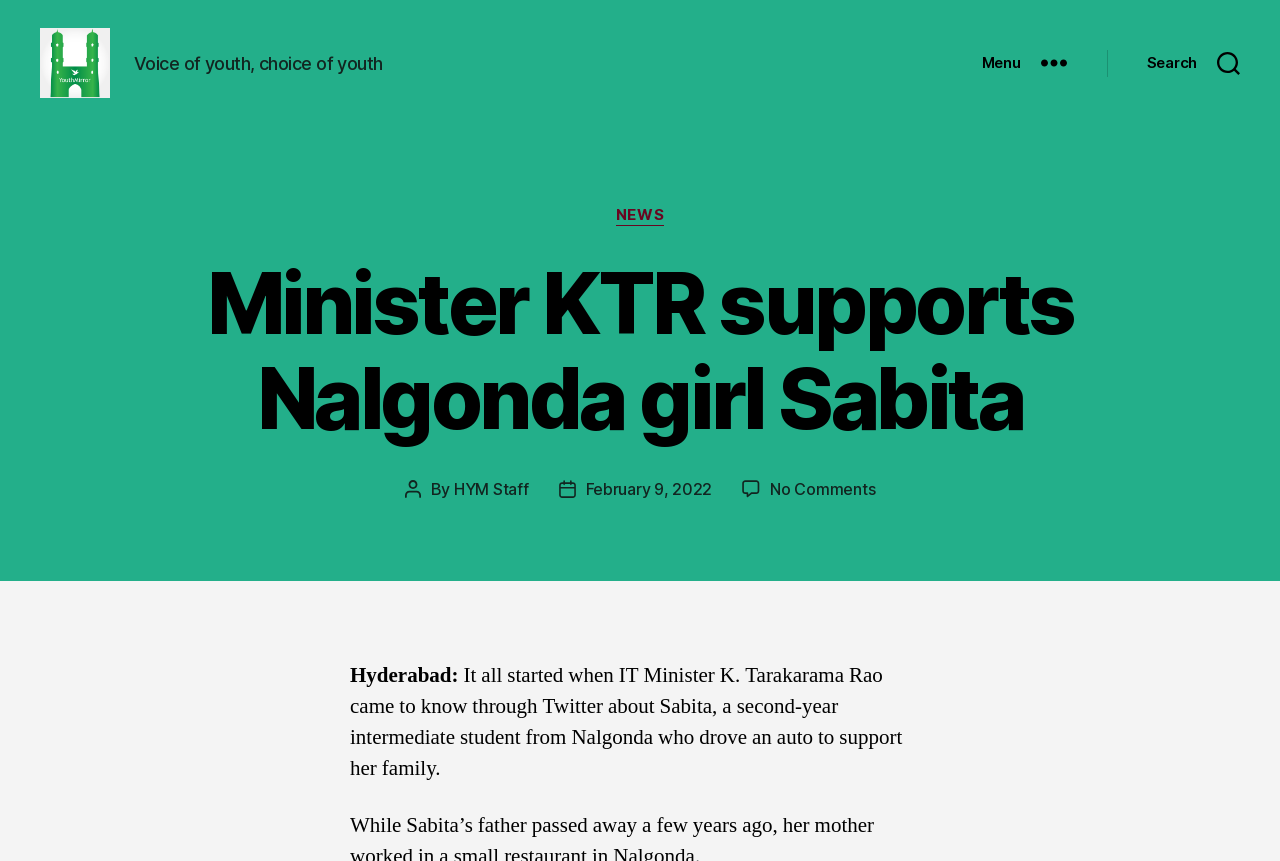Using details from the image, please answer the following question comprehensively:
What is the category of the article?

The category of the article is located in the header section of the webpage, and it is a link that reads 'NEWS'.